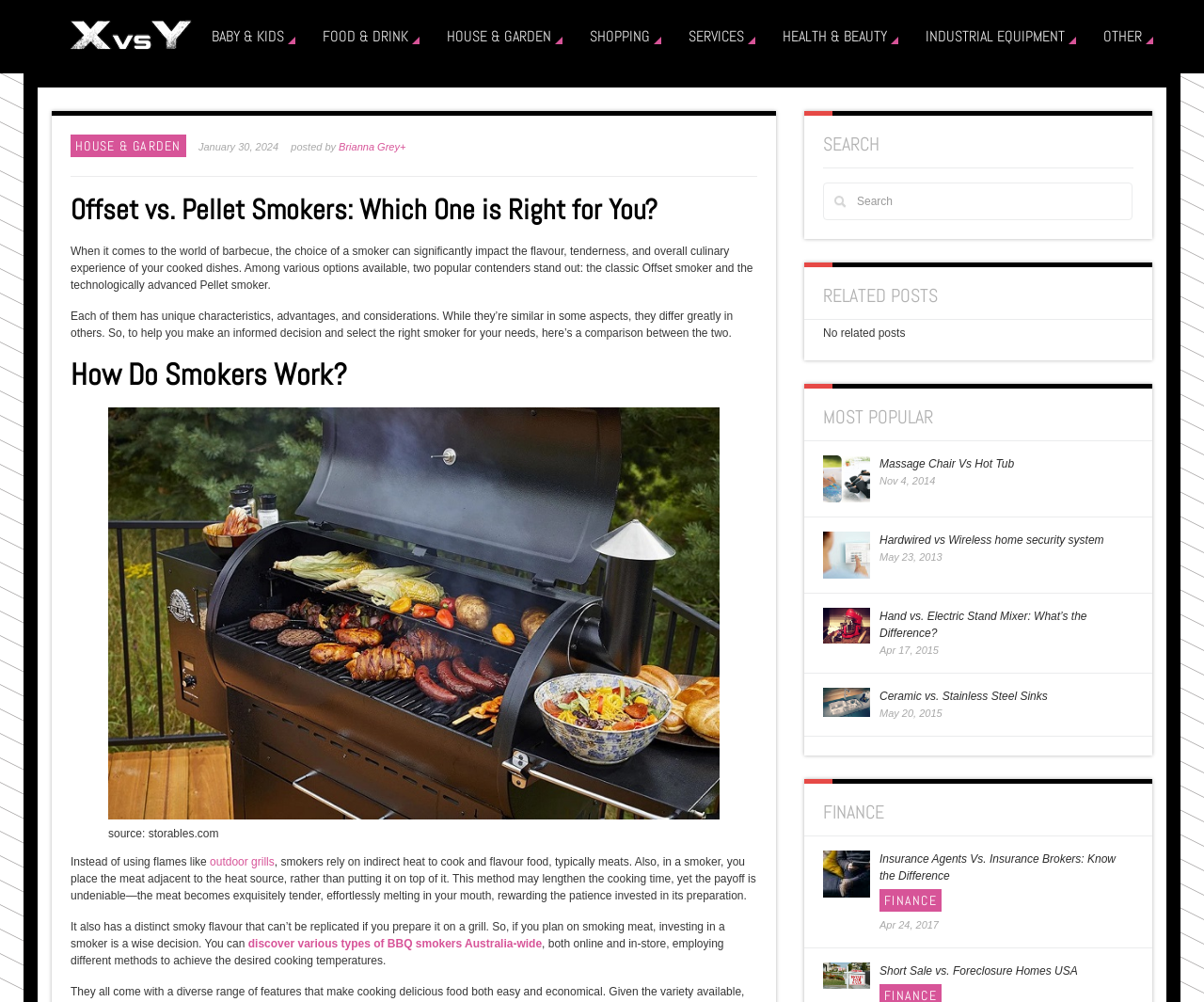Please provide a short answer using a single word or phrase for the question:
What is the author's name of this article?

Brianna Grey